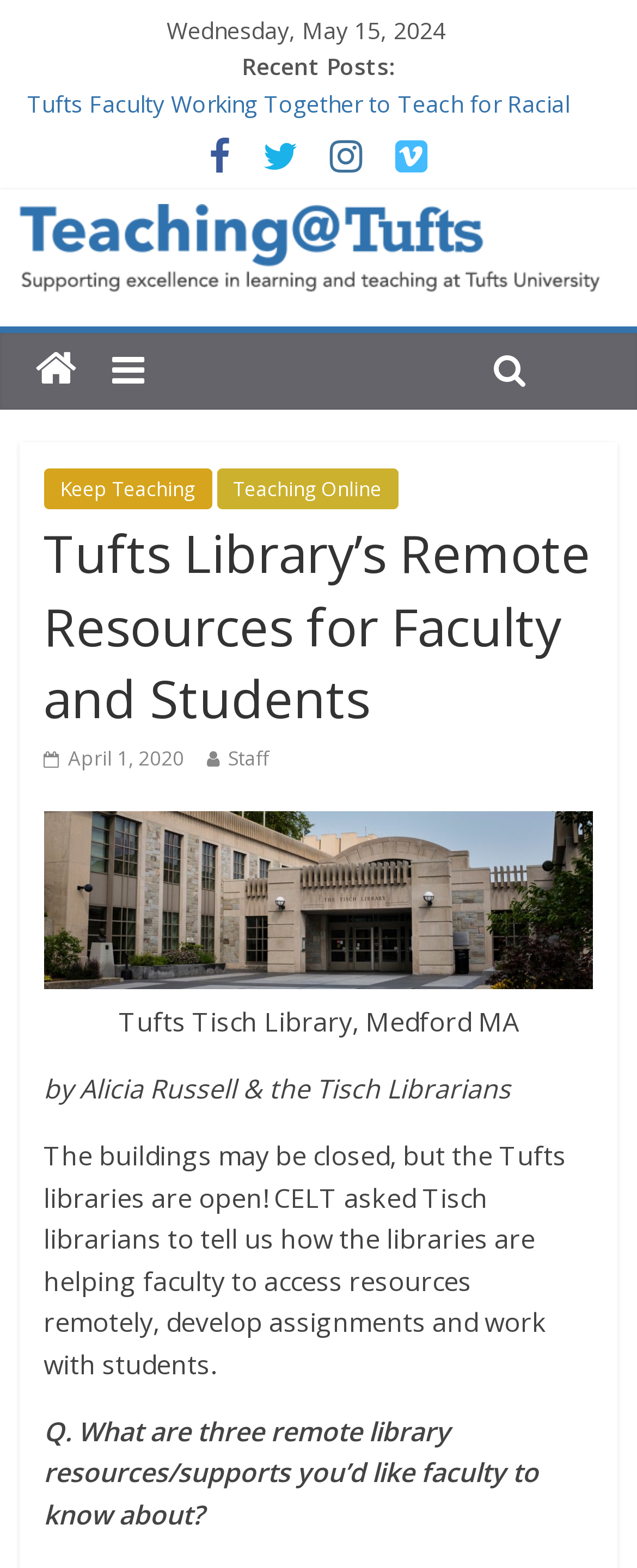What is the date displayed on the webpage?
Can you offer a detailed and complete answer to this question?

The date is displayed at the top of the webpage, in the format 'Wednesday, May 15, 2024', which is a static text element with bounding box coordinates [0.262, 0.009, 0.7, 0.029].